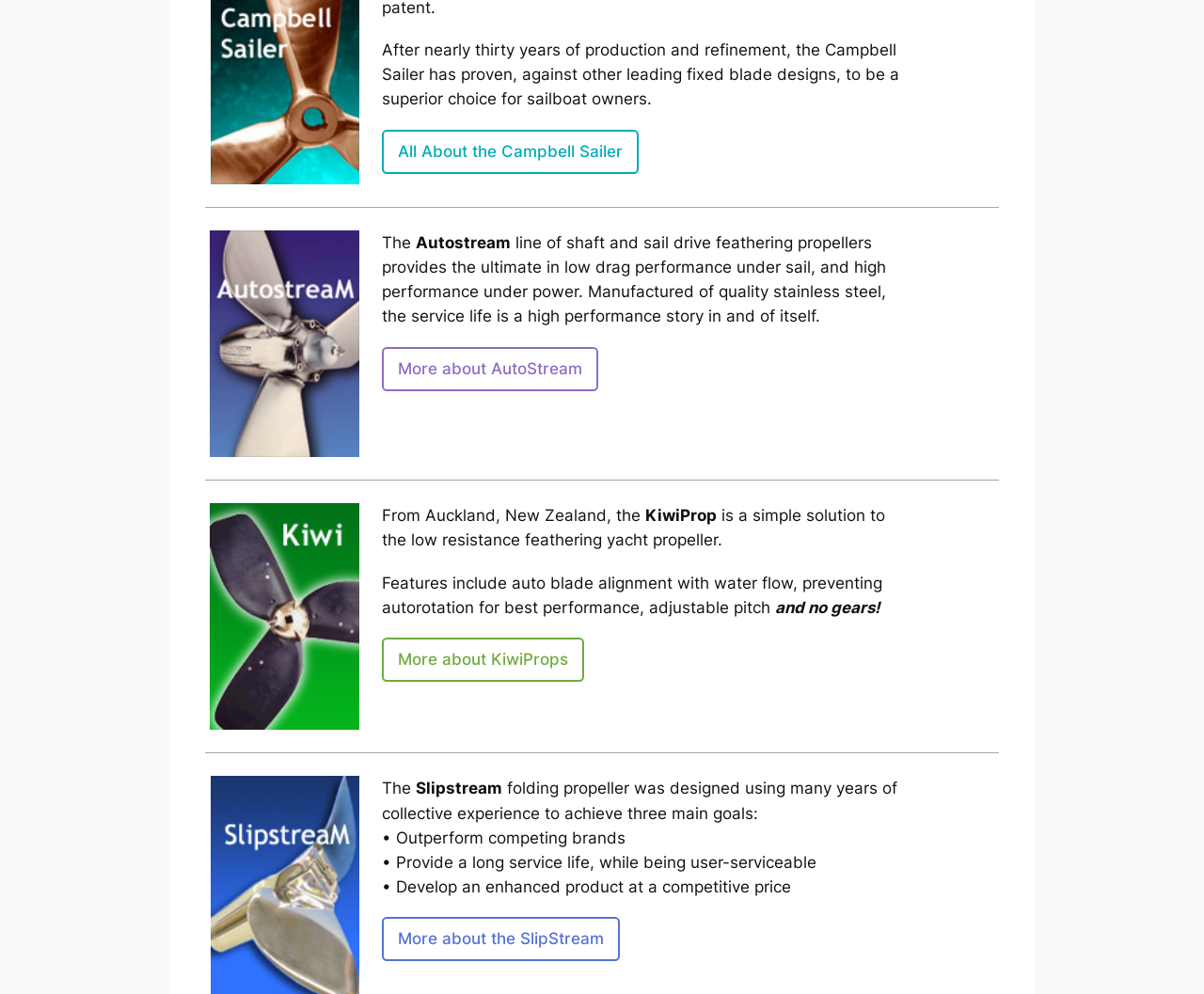Using the given element description, provide the bounding box coordinates (top-left x, top-left y, bottom-right x, bottom-right y) for the corresponding UI element in the screenshot: All About the Campbell Sailer

[0.317, 0.106, 0.514, 0.15]